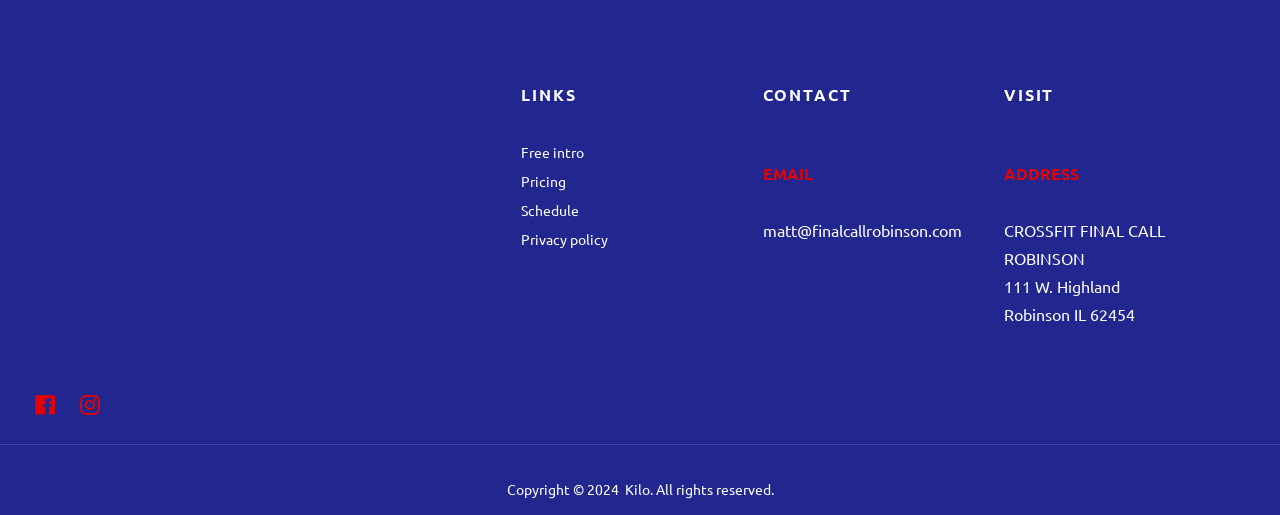Specify the bounding box coordinates for the region that must be clicked to perform the given instruction: "Follow us on facebook".

[0.027, 0.76, 0.047, 0.808]